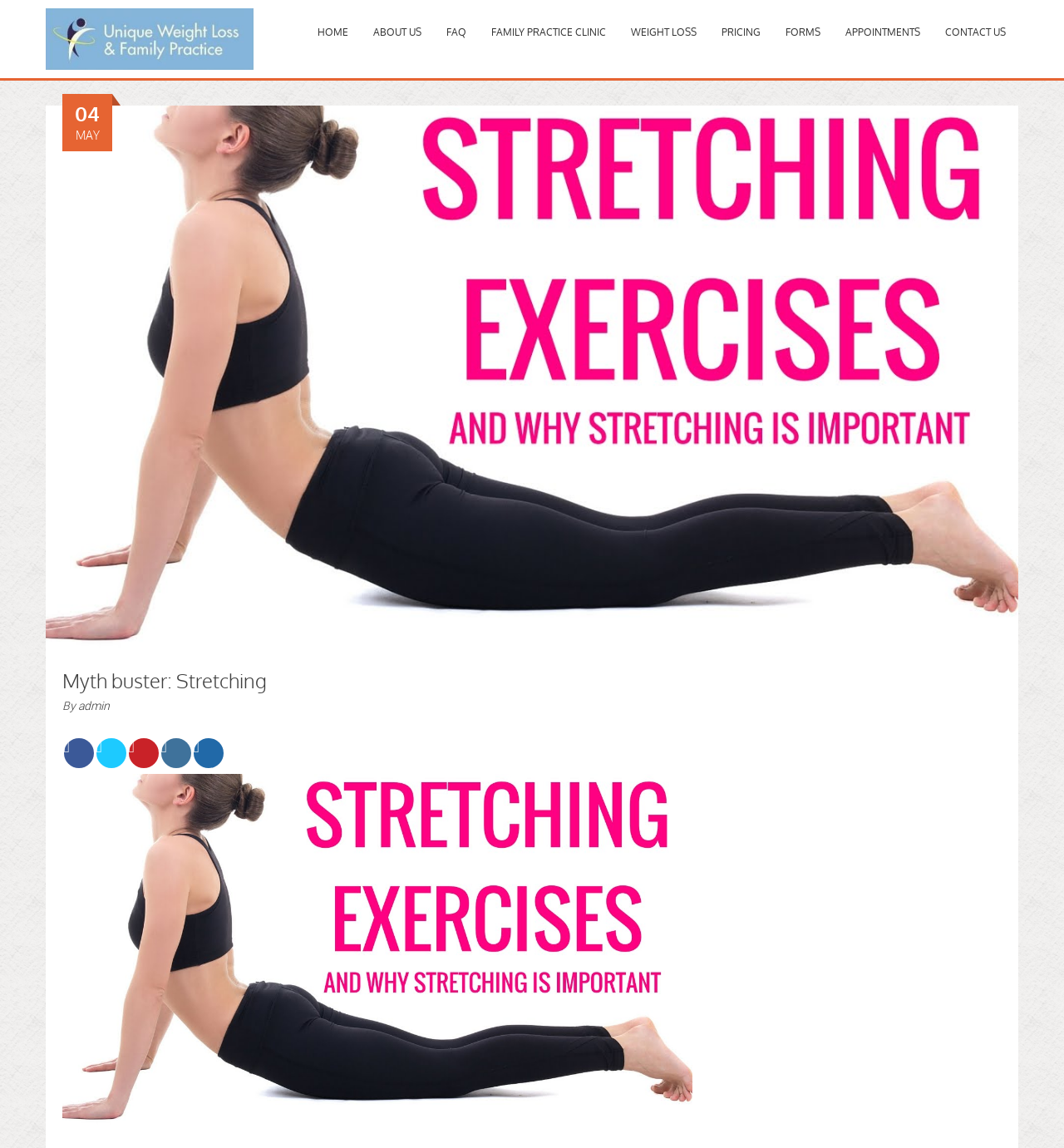Specify the bounding box coordinates of the element's area that should be clicked to execute the given instruction: "Read the article about Myth buster: Stretching". The coordinates should be four float numbers between 0 and 1, i.e., [left, top, right, bottom].

[0.059, 0.58, 0.941, 0.606]